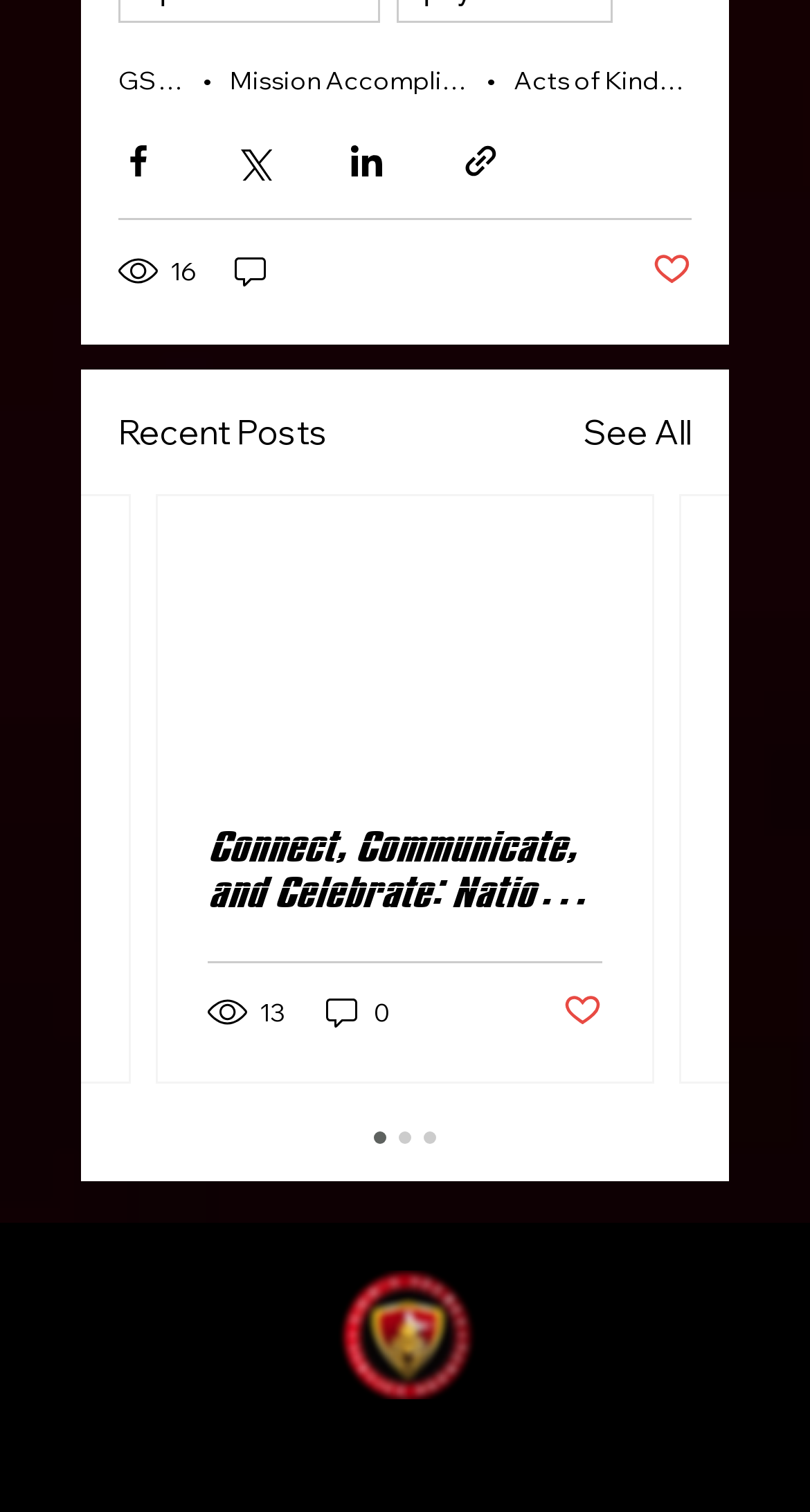Please find the bounding box coordinates of the section that needs to be clicked to achieve this instruction: "Read the article about National Call a Friend day 2023".

[0.256, 0.545, 0.744, 0.605]